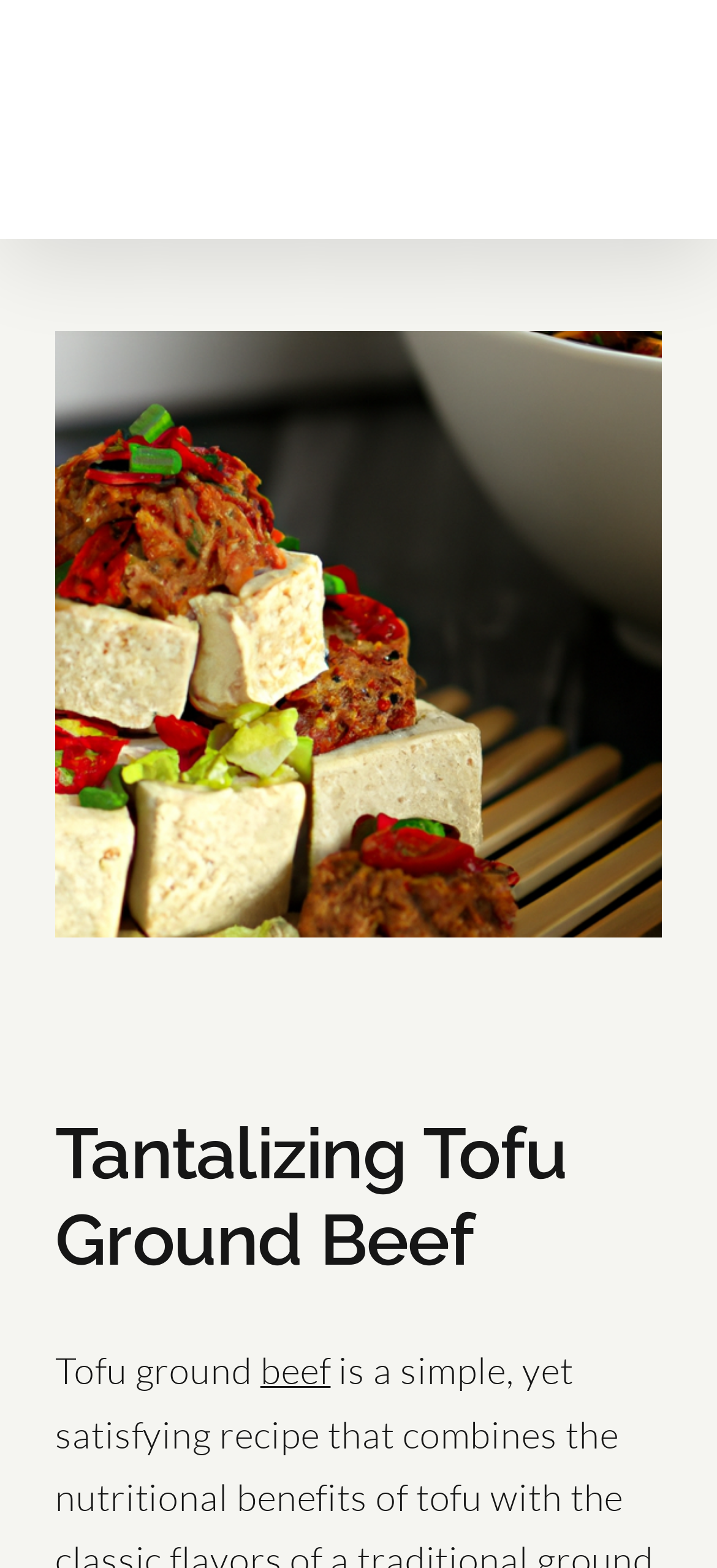Given the description 303-832-1120, predict the bounding box coordinates of the UI element. Ensure the coordinates are in the format (top-left x, top-left y, bottom-right x, bottom-right y) and all values are between 0 and 1.

None